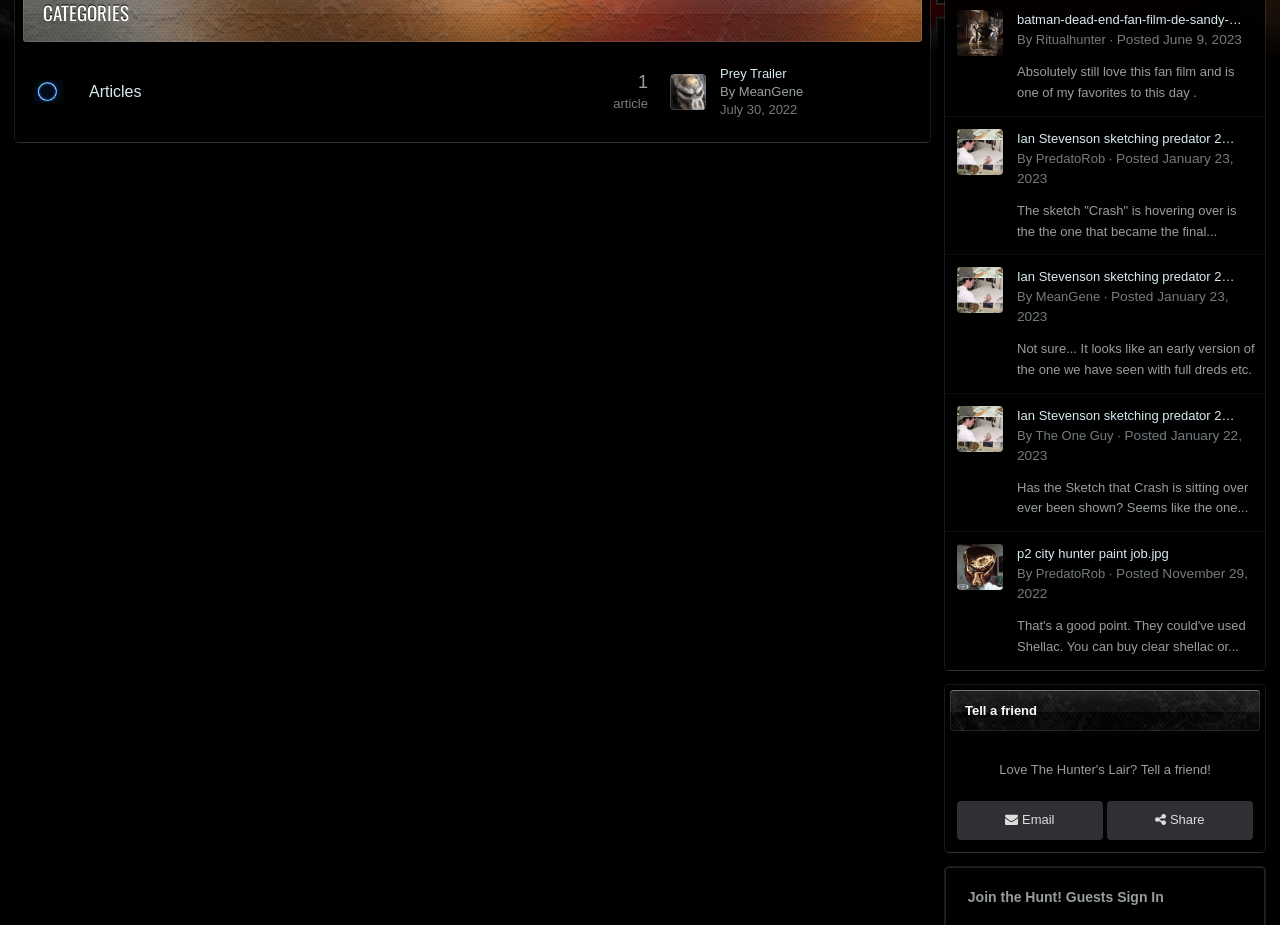Extract the bounding box coordinates of the UI element described: "Posted June 9, 2023". Provide the coordinates in the format [left, top, right, bottom] with values ranging from 0 to 1.

[0.872, 0.035, 0.97, 0.051]